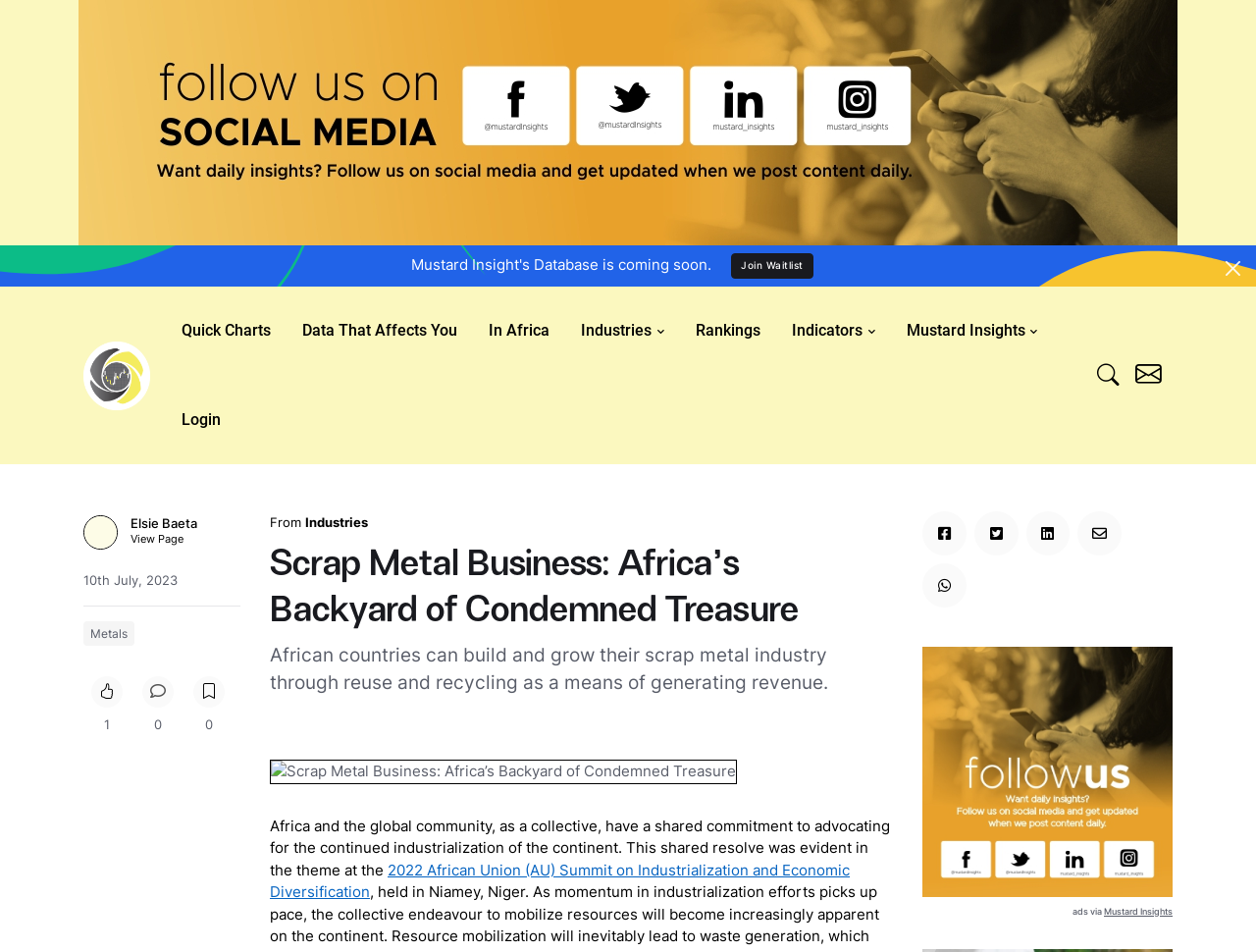Construct a comprehensive caption that outlines the webpage's structure and content.

The webpage is about the scrap metal industry in Africa, with a focus on reuse and recycling as a means of generating revenue. At the top of the page, there is a social media ad with an image, followed by an alert box with a "Join Waitlist" link and a "Close" button. Below the alert box, there is a logo image with a link, and a navigation menu with links to "Quick Charts", "Data That Affects You", "In Africa", "Industries", "Rankings", and "Mustard Insights".

On the right side of the navigation menu, there is a login button and a few icons, including a bell, a person, and a gear. Below the navigation menu, there is a heading that reads "Scrap Metal Business: Africa’s Backyard of Condemned Treasure", followed by a paragraph of text that summarizes the importance of the scrap metal industry in Africa.

Below the heading and paragraph, there is an image related to the scrap metal industry, followed by another paragraph of text that discusses the theme of industrialization in Africa. There is also a link to the "2022 African Union (AU) Summit on Industrialization and Economic Diversification".

On the right side of the page, there are several social media links, including Facebook, Twitter, LinkedIn, and YouTube. At the bottom of the page, there is another social media ad with an image, and a text that reads "ads via Mustard Insights".